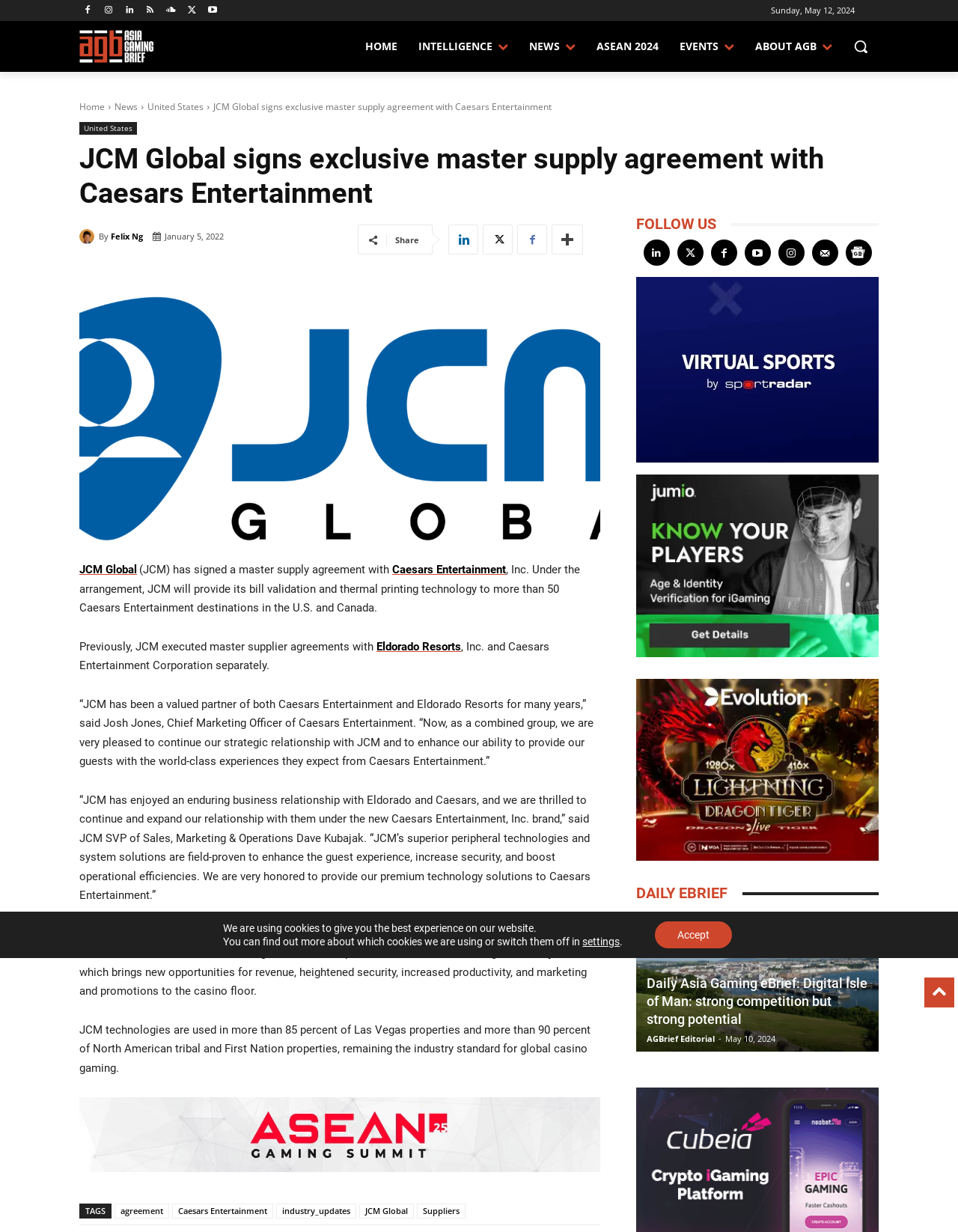What is the name of the person quoted in the article? Using the information from the screenshot, answer with a single word or phrase.

Josh Jones